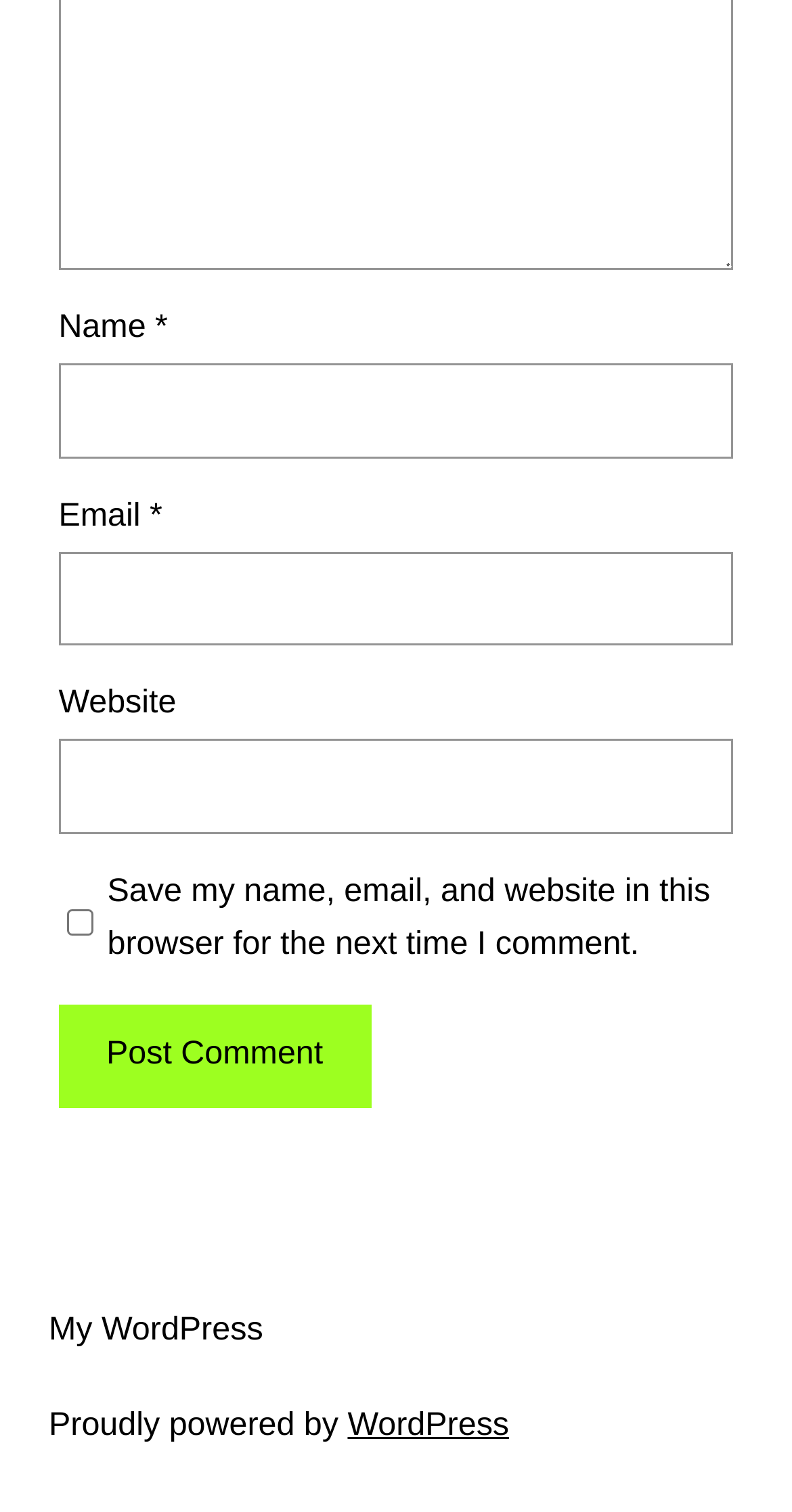Identify the bounding box for the element characterized by the following description: "name="submit" value="Post Comment"".

[0.074, 0.664, 0.468, 0.733]